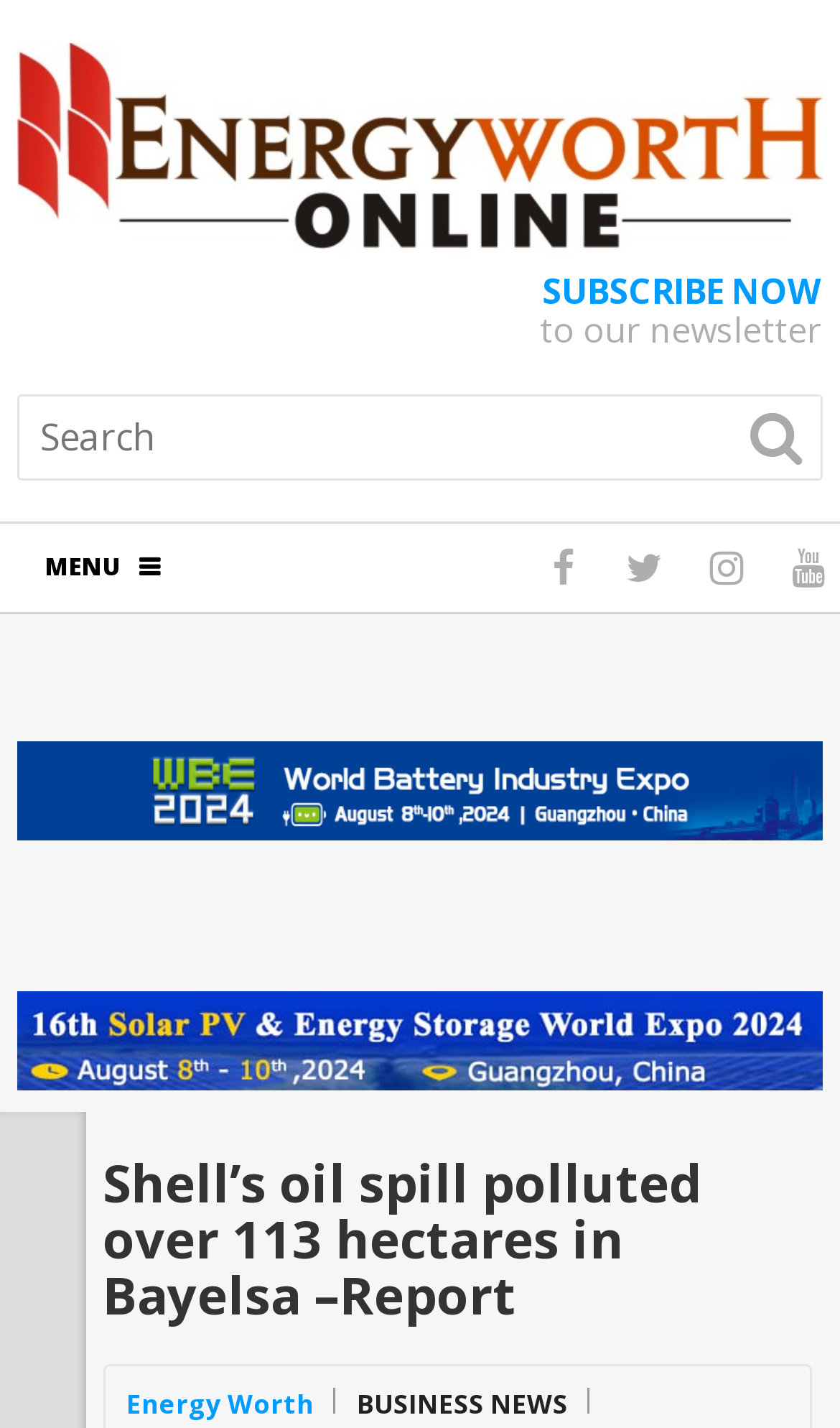What is the topic of the news article?
Please look at the screenshot and answer using one word or phrase.

Oil spill